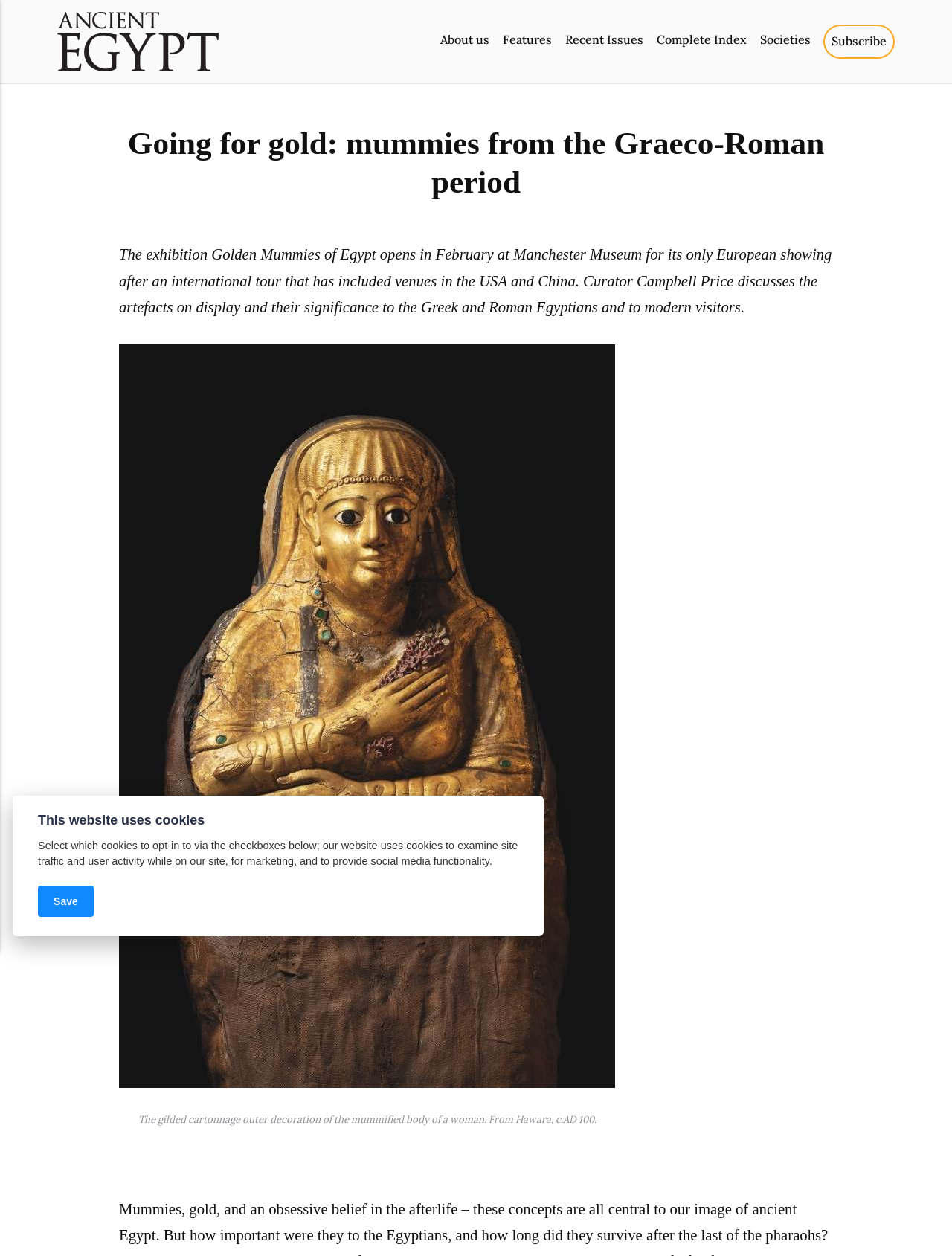Give the bounding box coordinates for the element described by: "About us".

[0.455, 0.02, 0.521, 0.044]